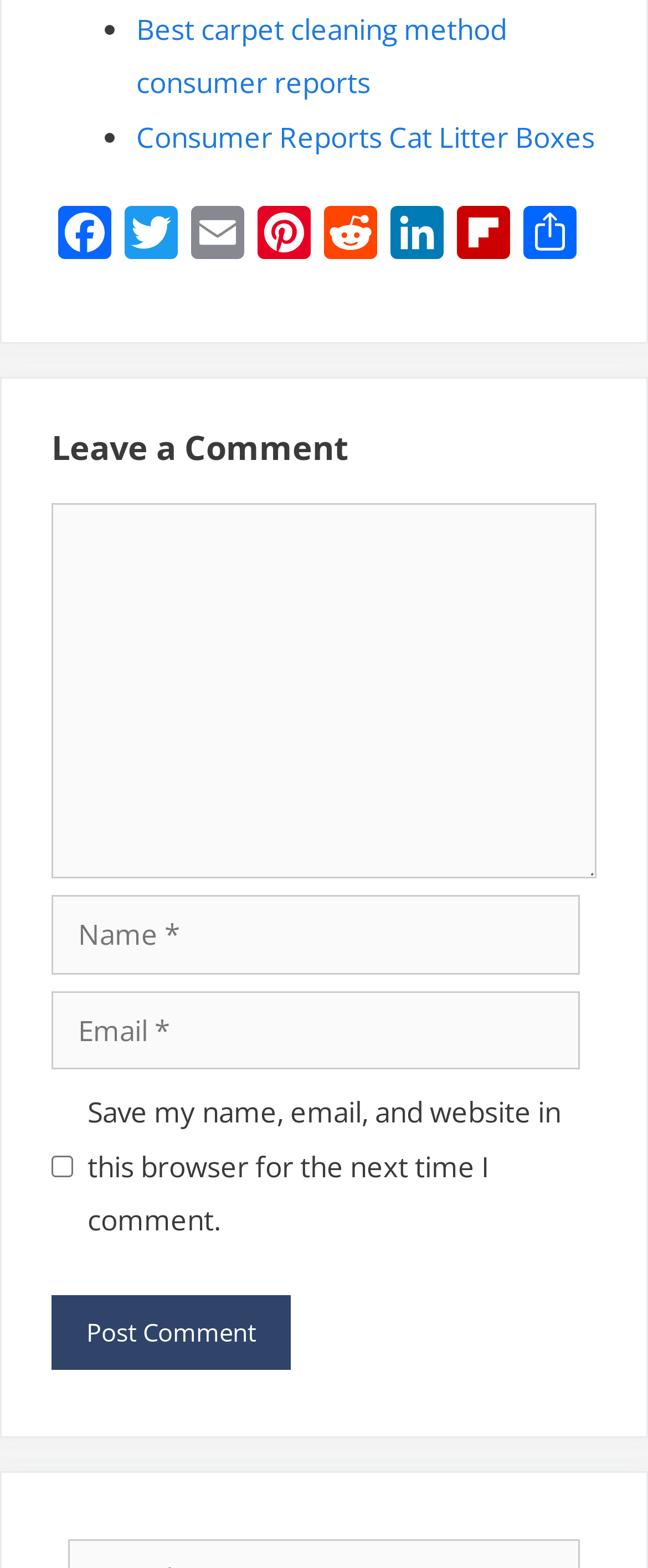How many textboxes are there in the comment section?
Refer to the image and provide a one-word or short phrase answer.

3